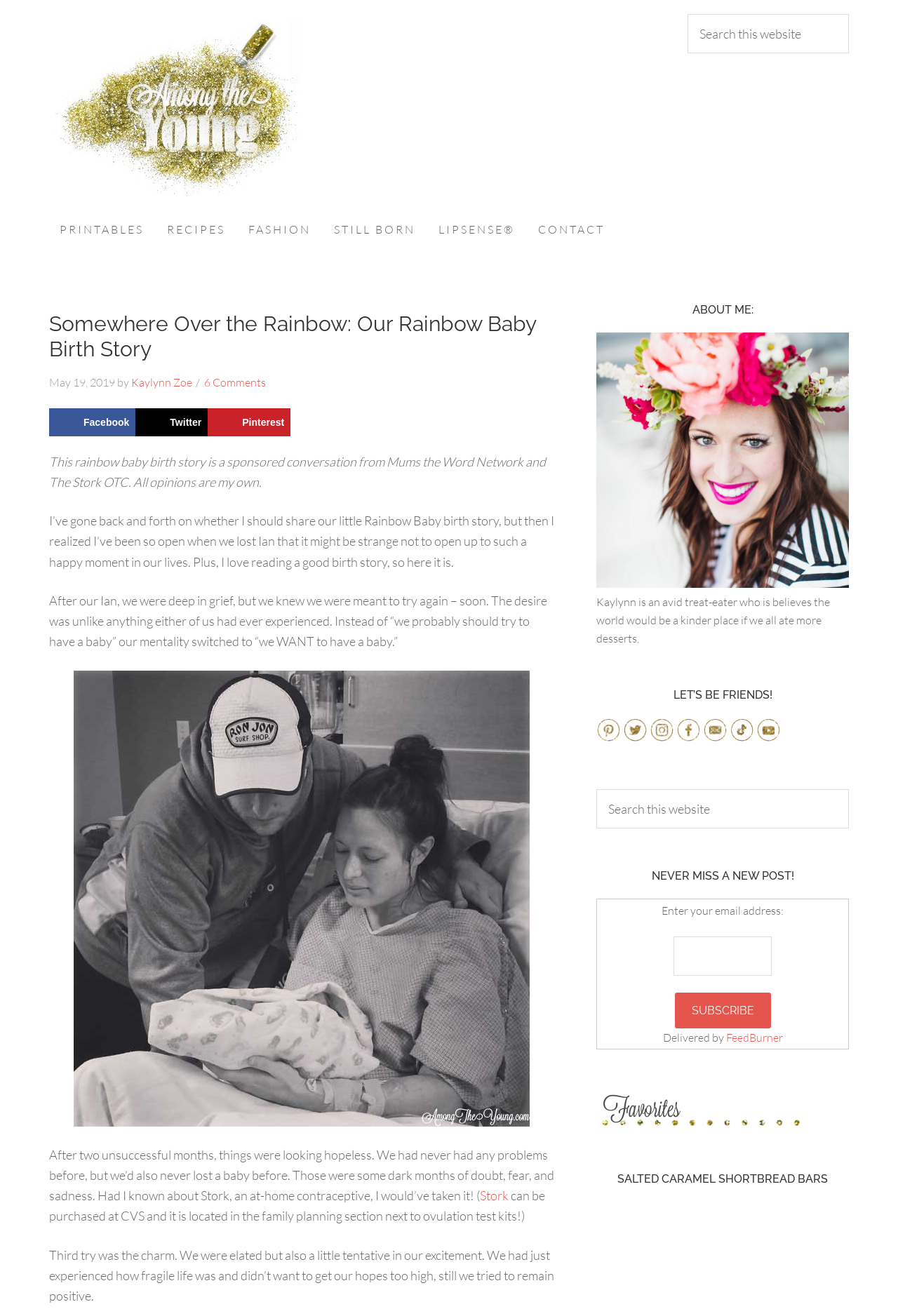Reply to the question with a single word or phrase:
How many social media platforms are linked on the webpage?

7